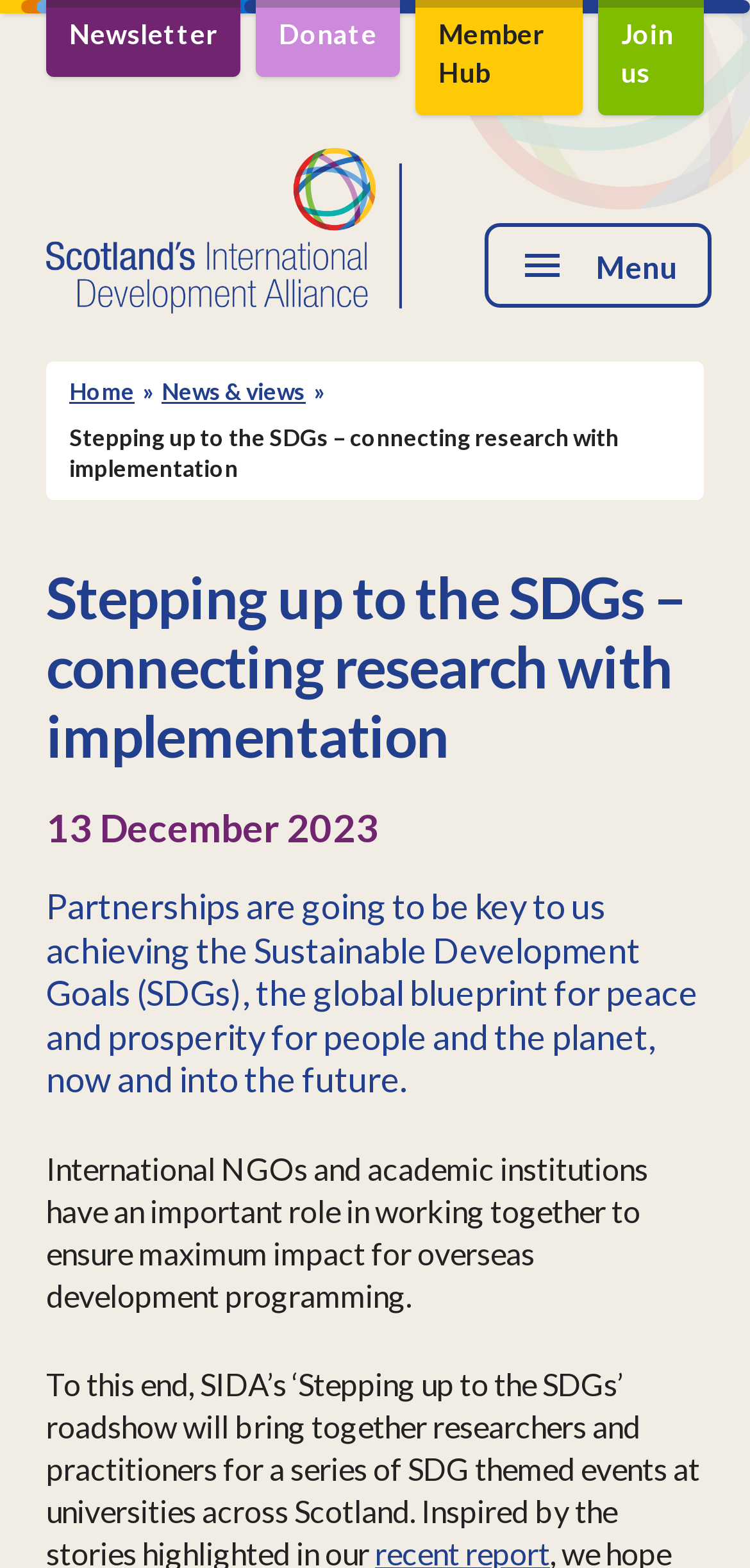How many links are there in the main navigation?
Provide a short answer using one word or a brief phrase based on the image.

5